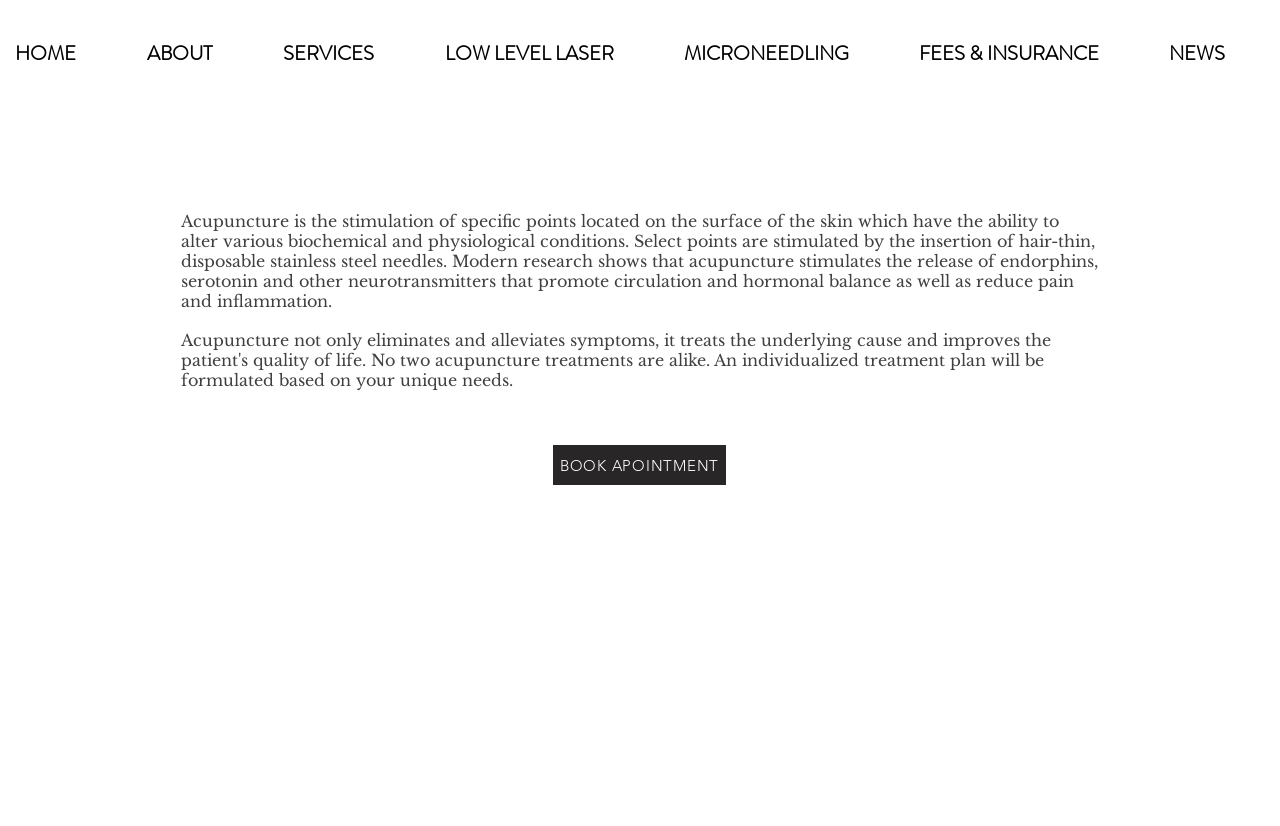From the image, can you give a detailed response to the question below:
What is the purpose of the link 'BOOK APOINTMENT'?

The link 'BOOK APOINTMENT' is likely used to book an appointment for acupuncture services, as it is located in the main content area of the webpage and is a call-to-action element.